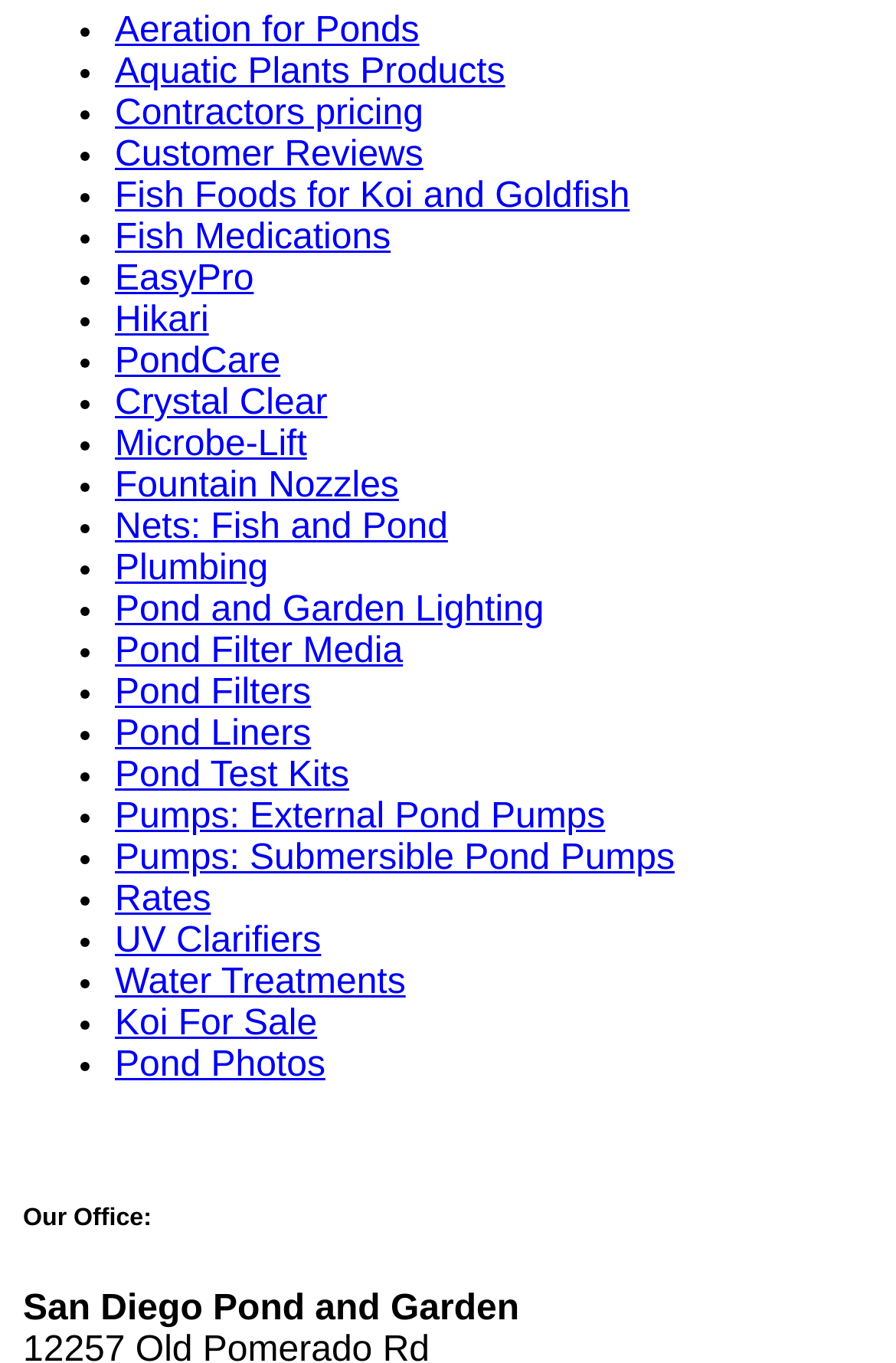What is the company name mentioned on the webpage?
Based on the image content, provide your answer in one word or a short phrase.

San Diego Pond and Garden